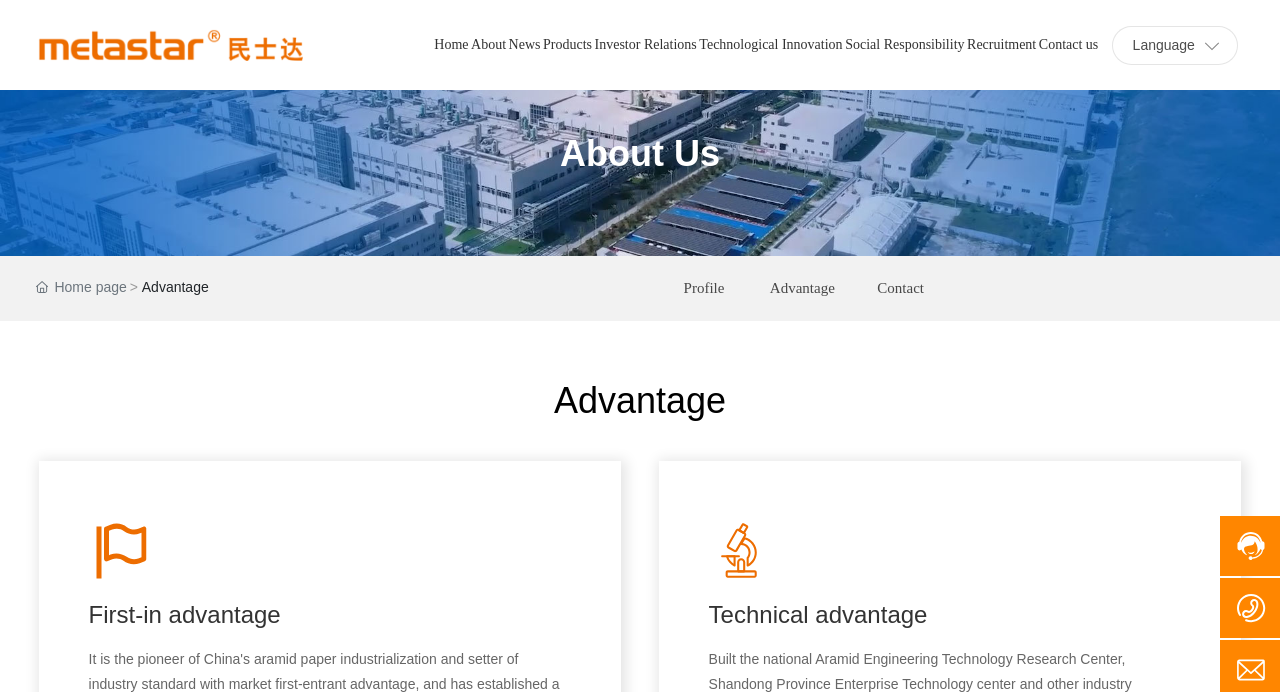Could you find the bounding box coordinates of the clickable area to complete this instruction: "click the About Us link"?

[0.0, 0.172, 1.0, 0.195]